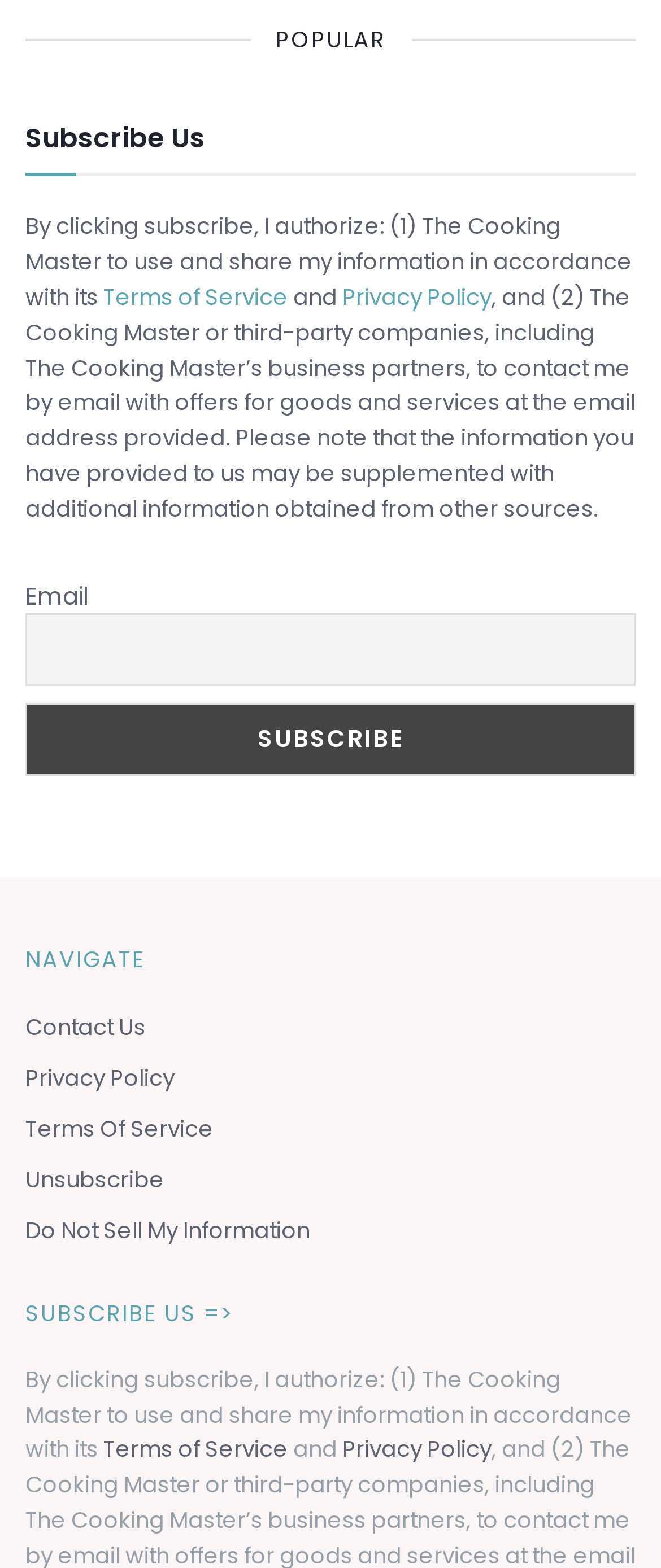Extract the bounding box coordinates of the UI element described by: "Donald S. Knight". The coordinates should include four float numbers ranging from 0 to 1, e.g., [left, top, right, bottom].

None